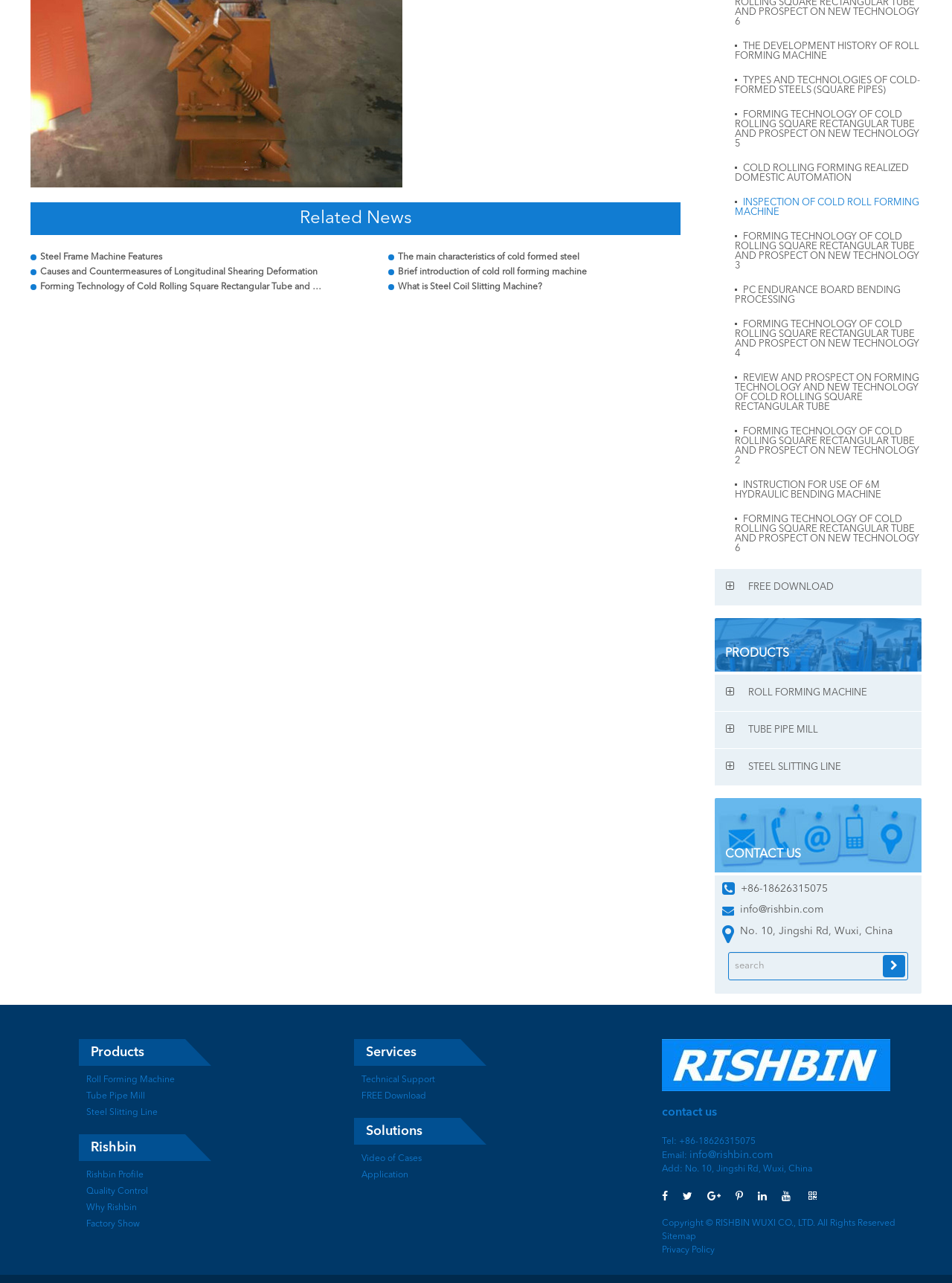What is the contact email?
Using the image, give a concise answer in the form of a single word or short phrase.

info@rishbin.com